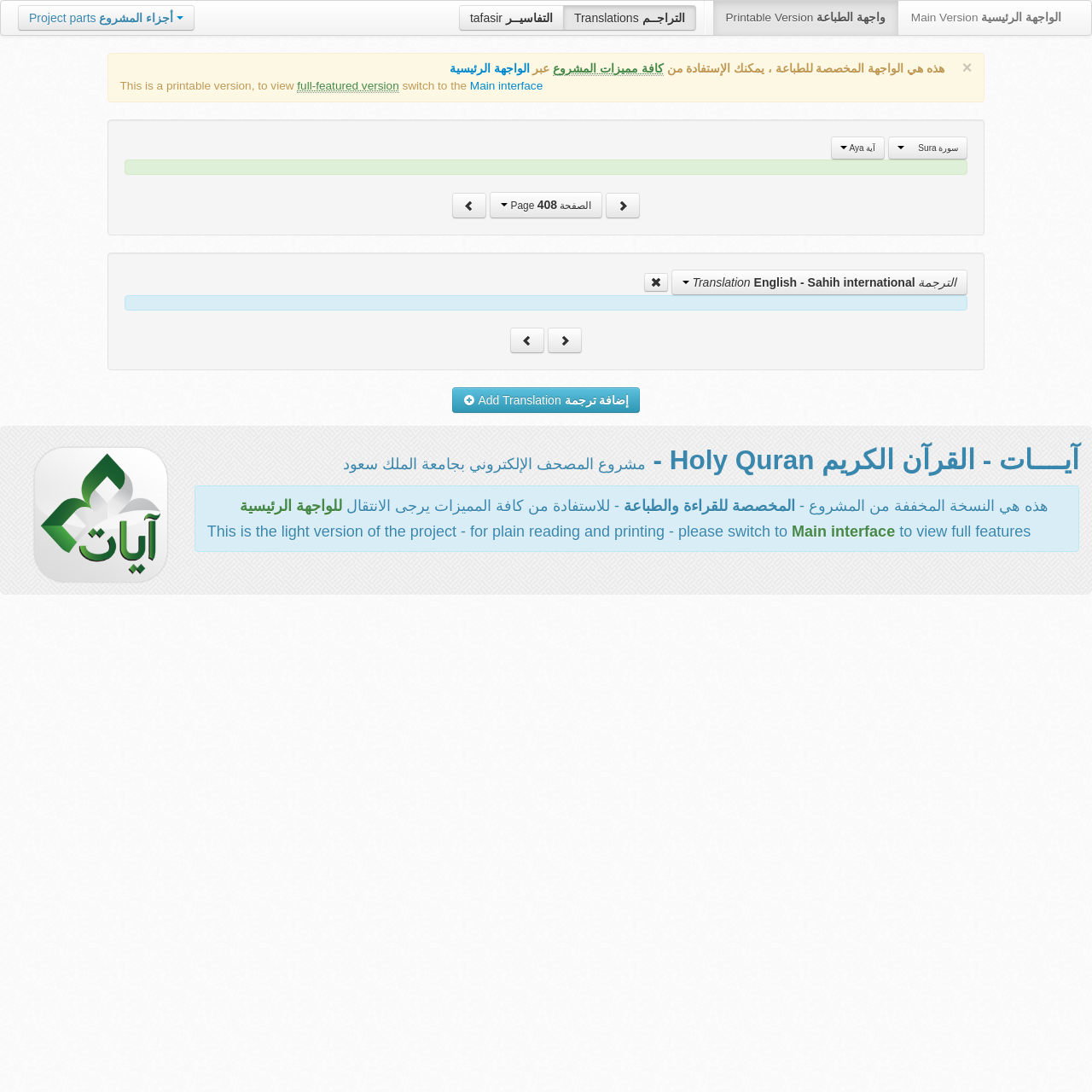Please identify the bounding box coordinates of the element that needs to be clicked to perform the following instruction: "Remove this translation".

[0.59, 0.25, 0.612, 0.267]